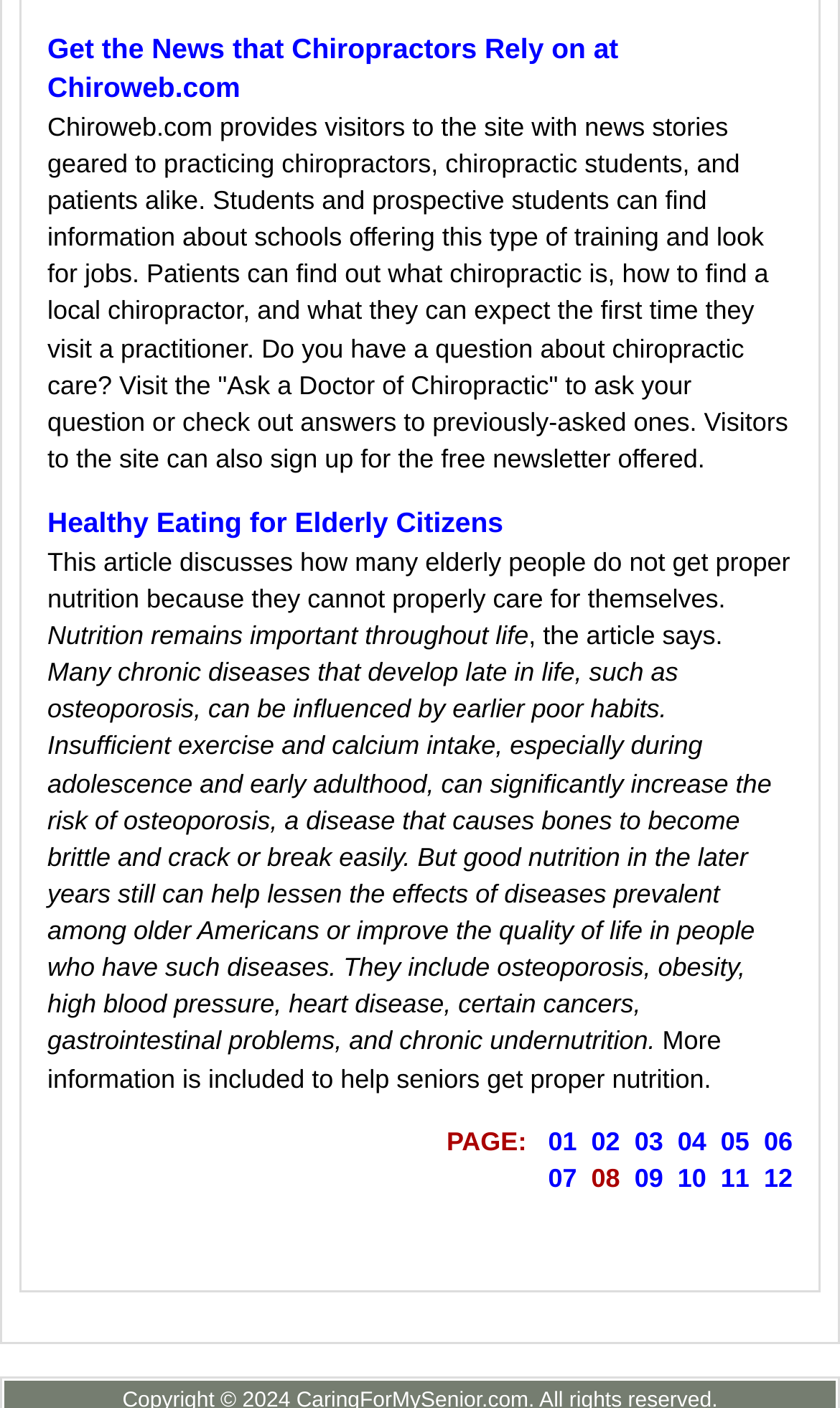Highlight the bounding box coordinates of the element that should be clicked to carry out the following instruction: "Read the article about healthy eating for elderly citizens". The coordinates must be given as four float numbers ranging from 0 to 1, i.e., [left, top, right, bottom].

[0.056, 0.36, 0.599, 0.383]